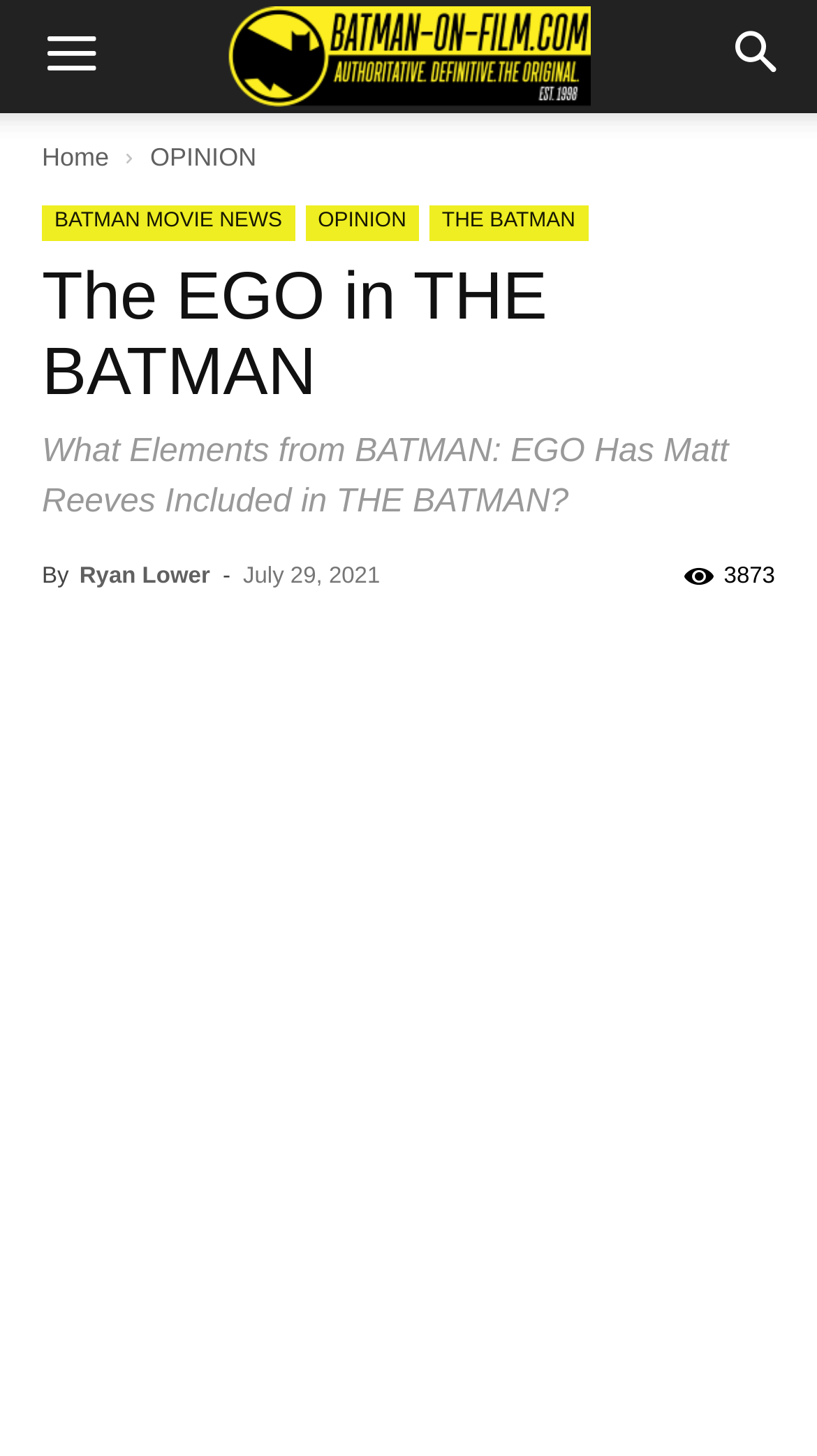What is the date of the article?
Offer a detailed and exhaustive answer to the question.

The date of the article is mentioned below the author's name, with a bounding box coordinate of [0.297, 0.387, 0.465, 0.405]. It is a time element with the value 'July 29, 2021'.